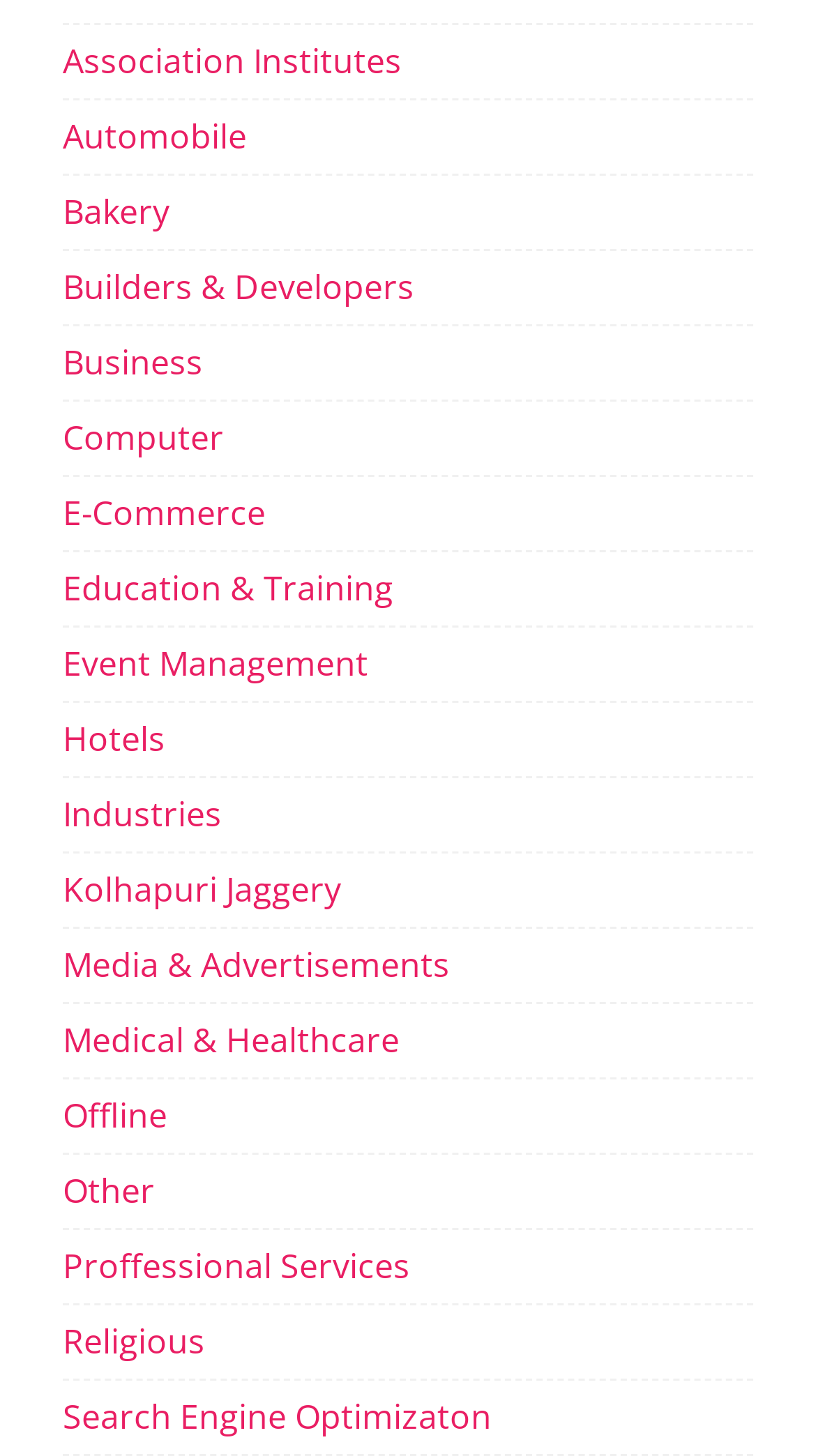Identify the bounding box coordinates of the element that should be clicked to fulfill this task: "Discover Builders & Developers". The coordinates should be provided as four float numbers between 0 and 1, i.e., [left, top, right, bottom].

[0.077, 0.228, 0.508, 0.259]